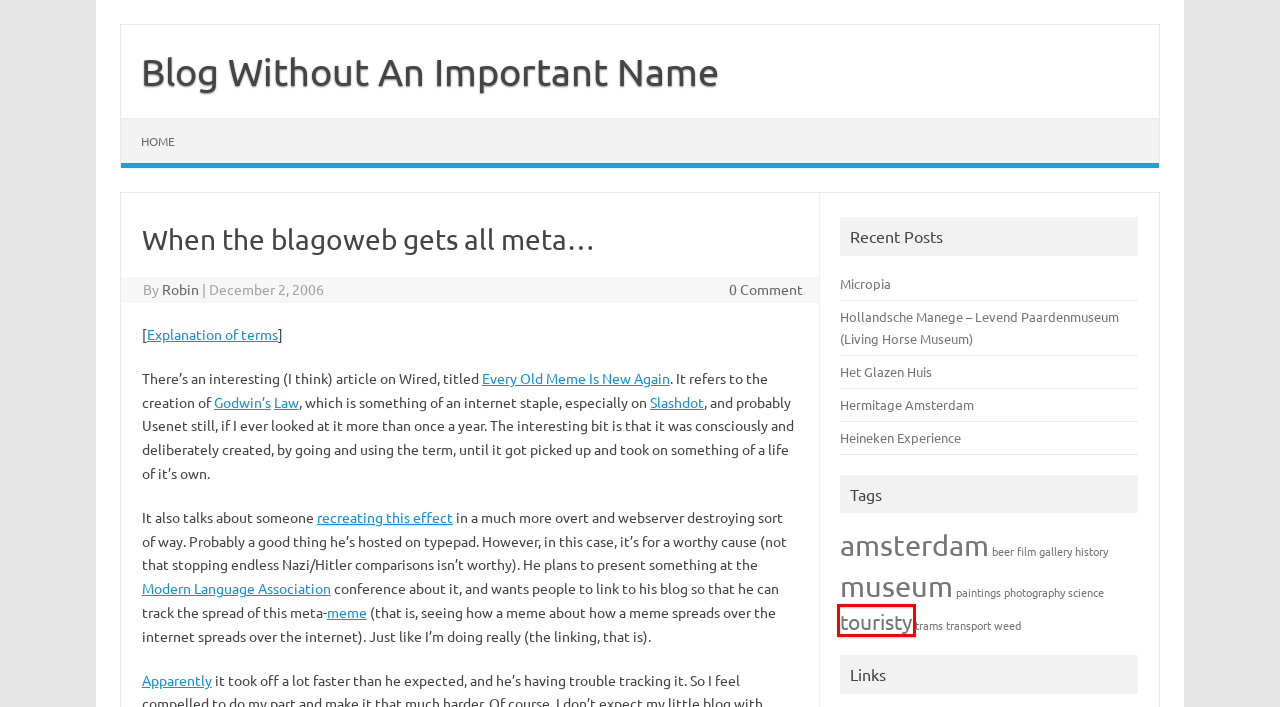Observe the screenshot of a webpage with a red bounding box around an element. Identify the webpage description that best fits the new page after the element inside the bounding box is clicked. The candidates are:
A. transport – Blog Without An Important Name
B. Home                             | Modern Language Association
C. trams – Blog Without An Important Name
D. Hermitage Amsterdam – Blog Without An Important Name
E. Hollandsche Manege – Levend Paardenmuseum (Living Horse Museum) – Blog Without An Important Name
F. paintings – Blog Without An Important Name
G. touristy – Blog Without An Important Name
H. science – Blog Without An Important Name

G